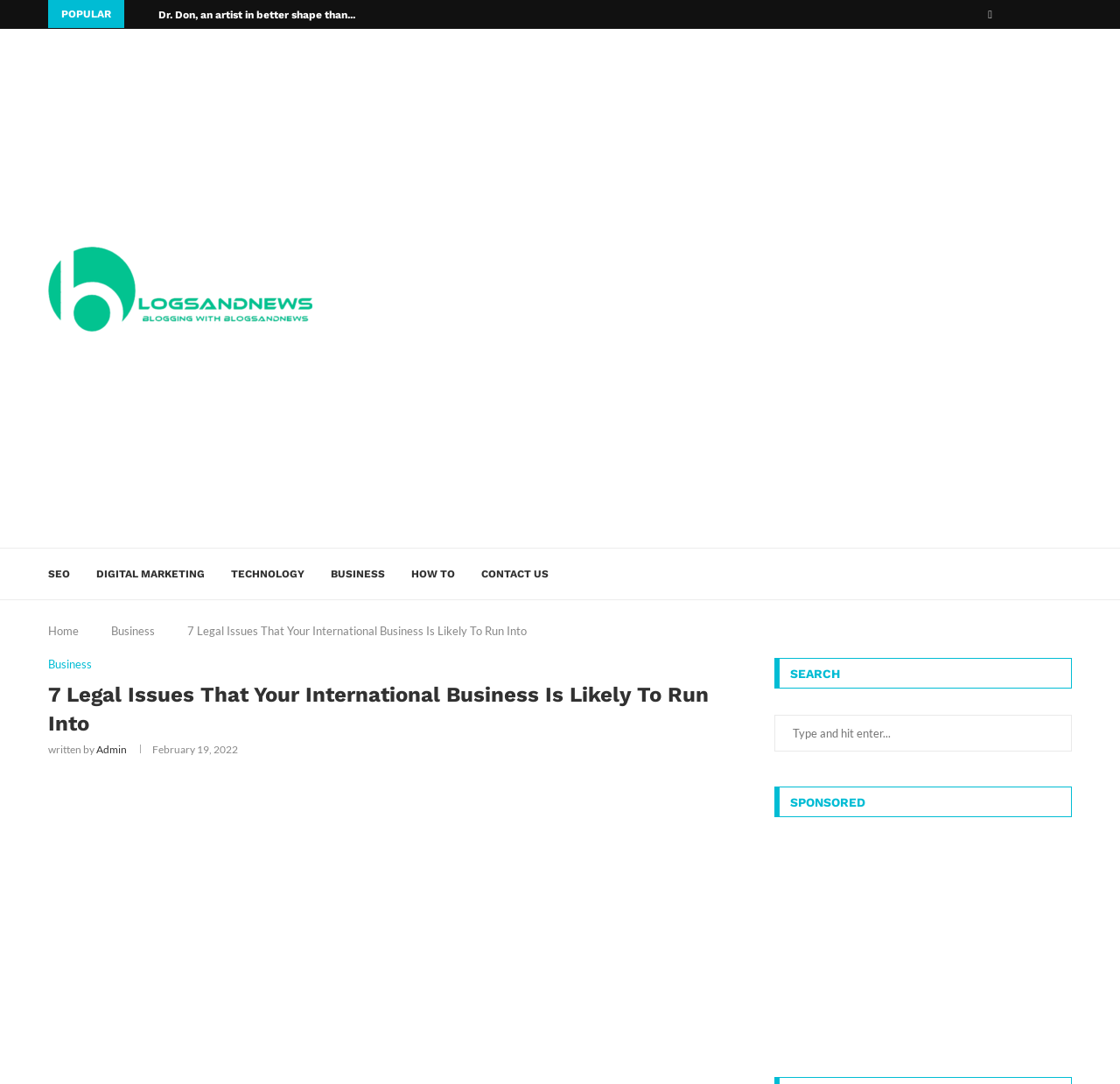Extract the main title from the webpage and generate its text.

7 Legal Issues That Your International Business Is Likely To Run Into